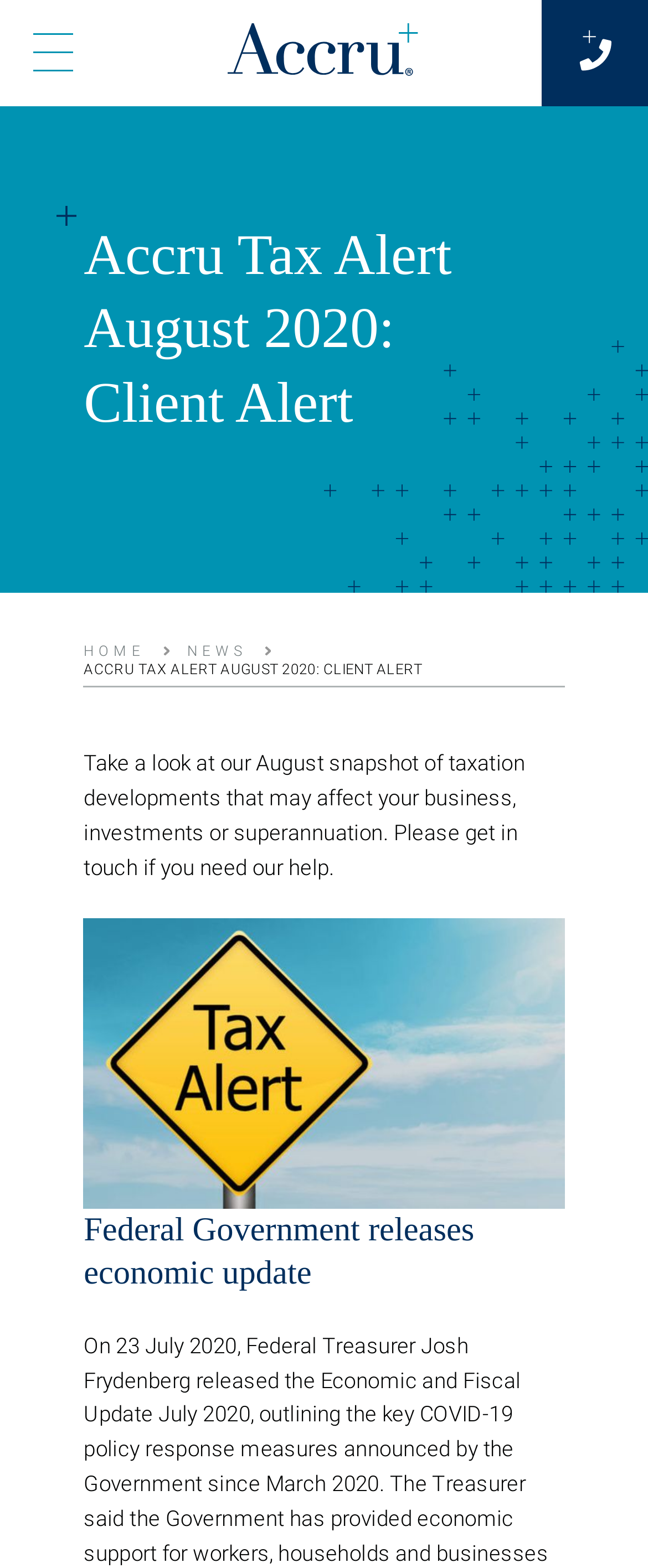How many subheadings are there in the article?
Carefully analyze the image and provide a detailed answer to the question.

There is one subheading 'Federal Government releases economic update' with bounding box coordinates [0.129, 0.771, 0.871, 0.827], which is a heading element within the article.